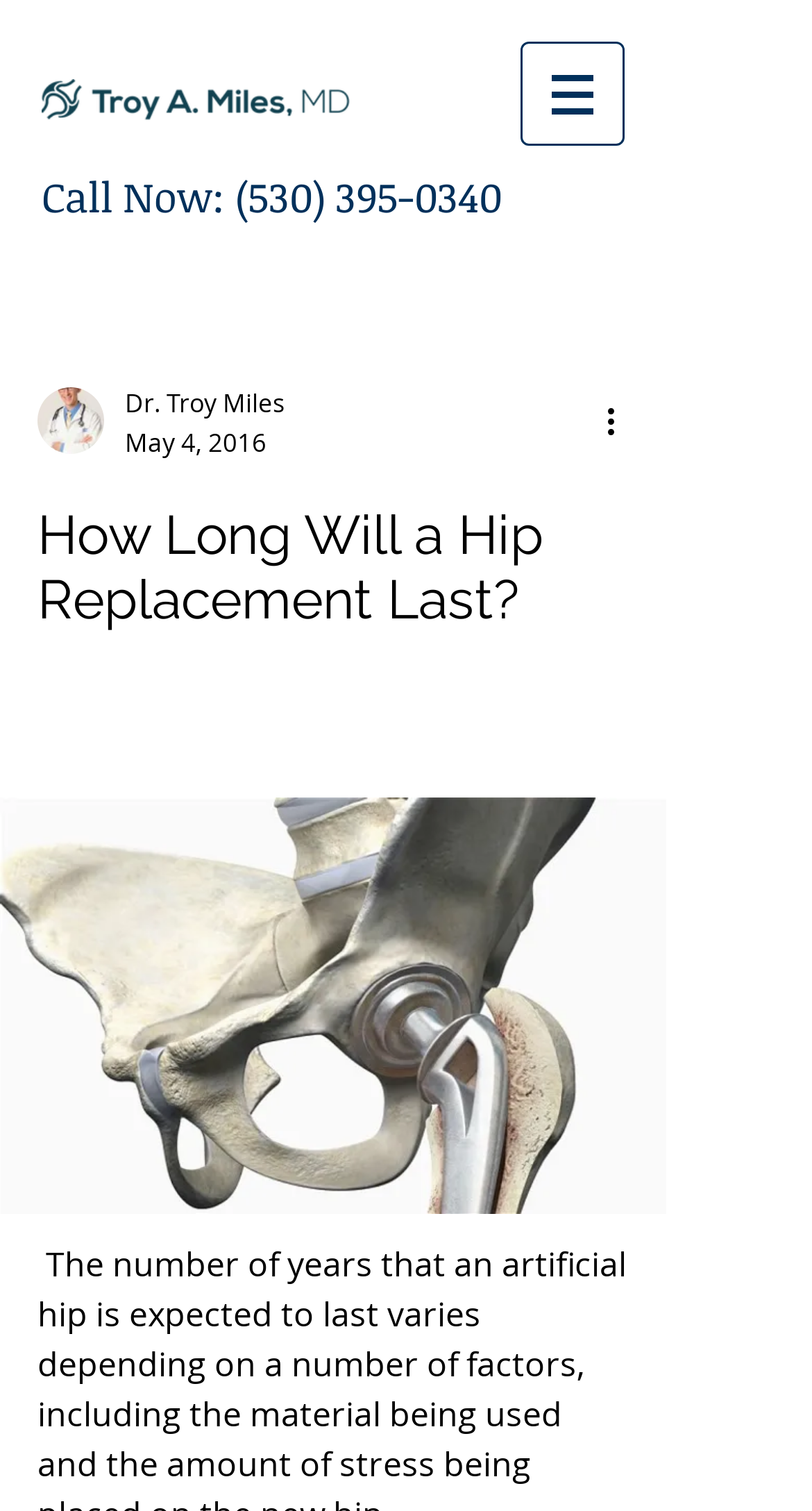Please respond to the question with a concise word or phrase:
What is the purpose of the button with a popup menu?

Site navigation